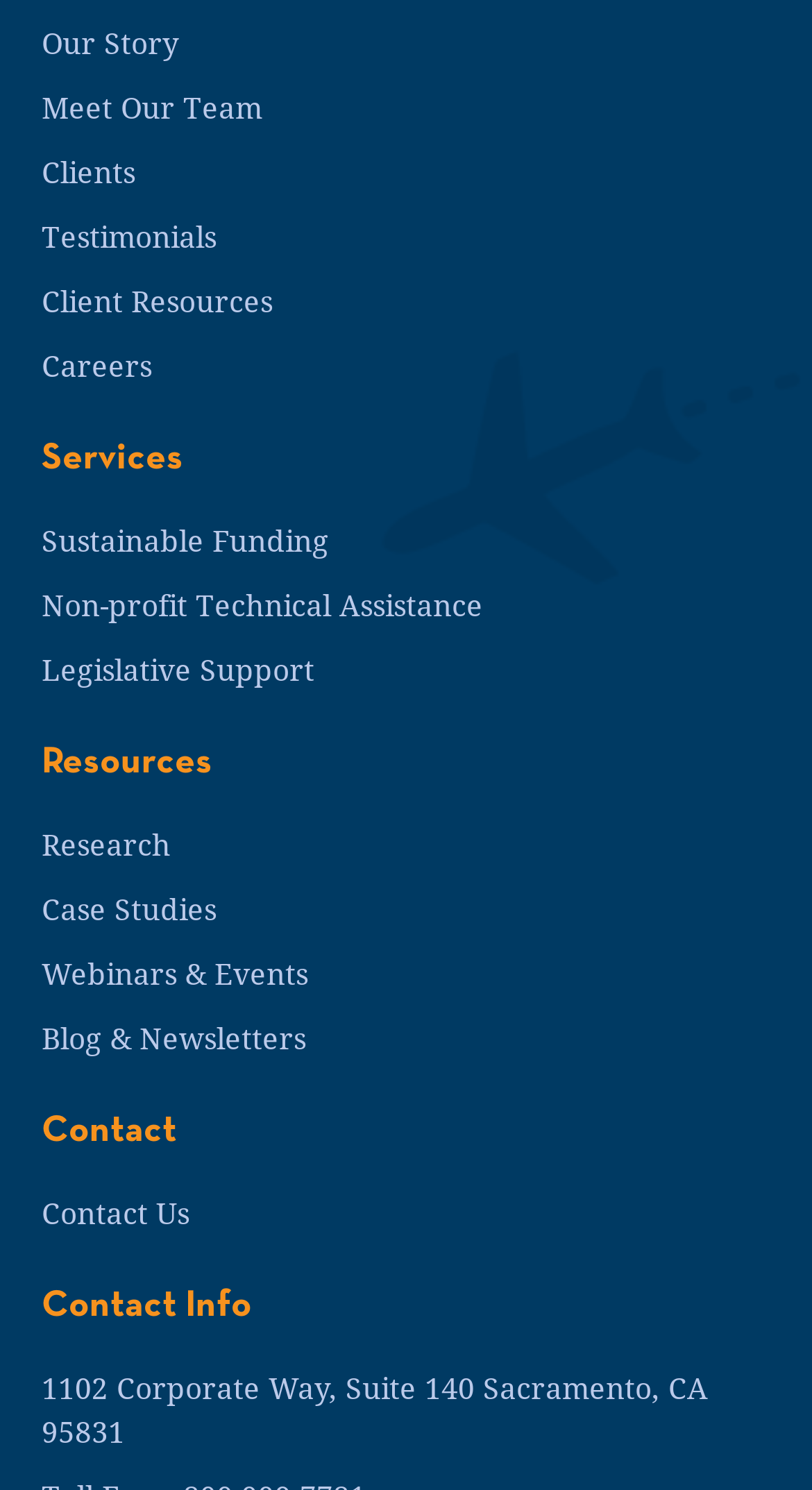Respond with a single word or phrase:
What is the main category below 'Services'?

Sustainable Funding